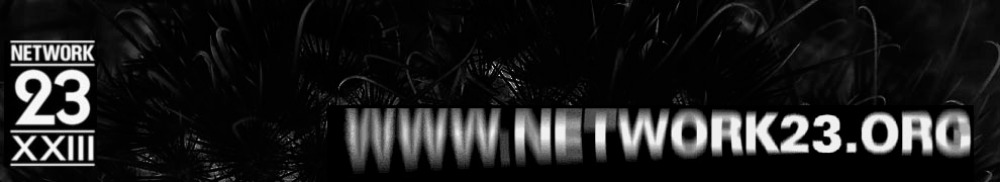What is the tone of the background?
Refer to the image and offer an in-depth and detailed answer to the question.

The background of the image appears dark and textured, which contributes to an overall aesthetic that evokes a sense of depth and intrigue. This tone suggests that the network is serious and professional, and may be involved in complex or innovative projects.